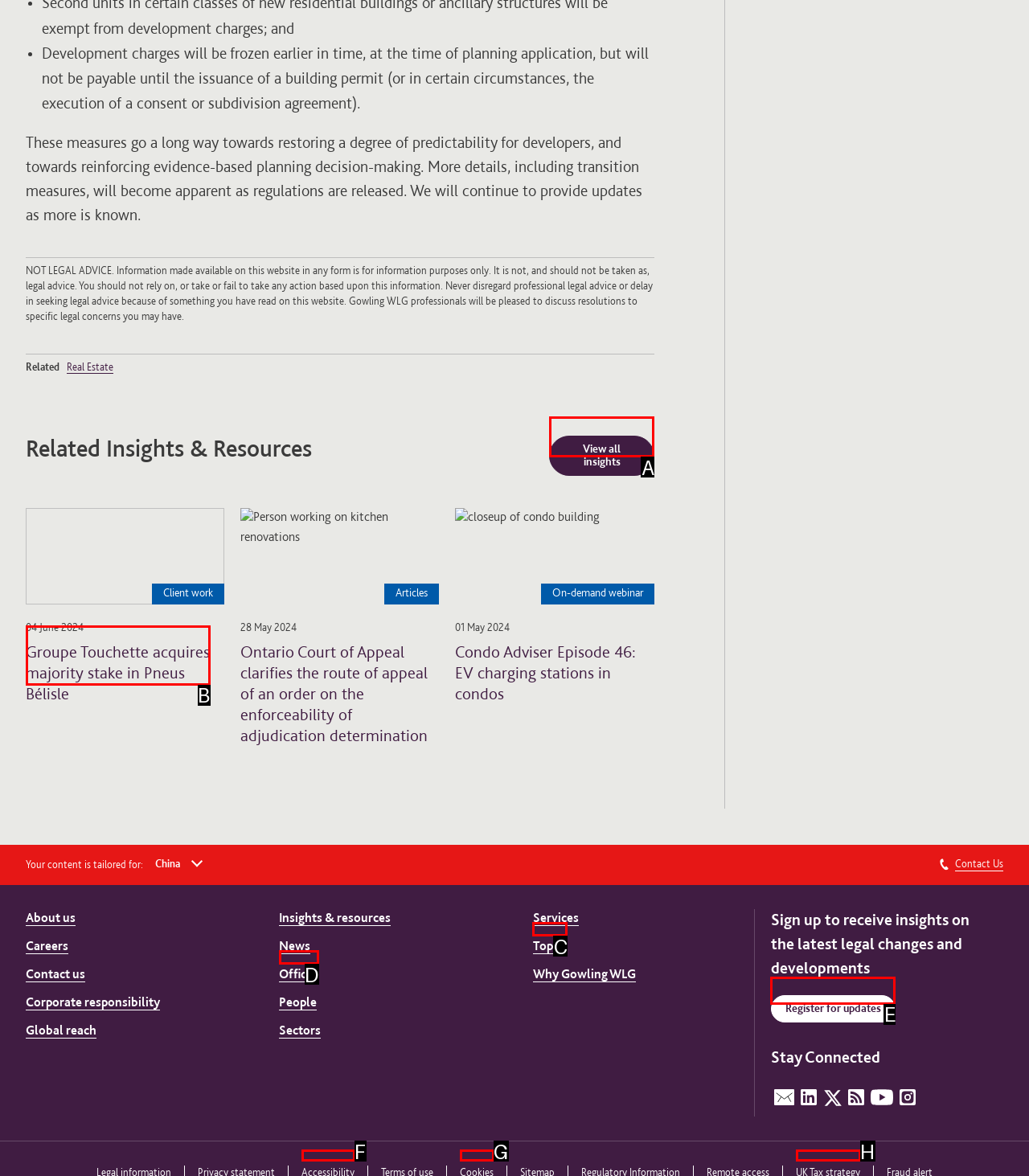Determine which option should be clicked to carry out this task: Register for updates
State the letter of the correct choice from the provided options.

E